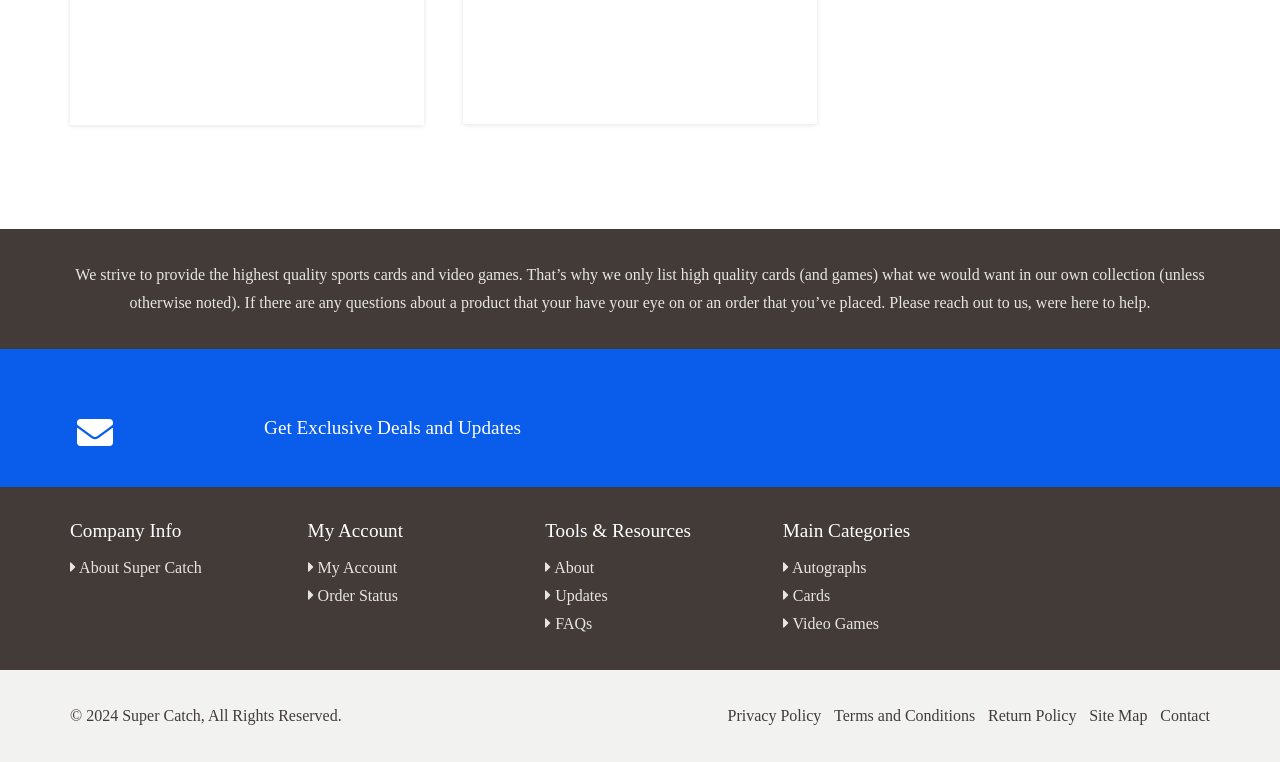What is the company's goal?
Please look at the screenshot and answer in one word or a short phrase.

Provide high quality sports cards and video games